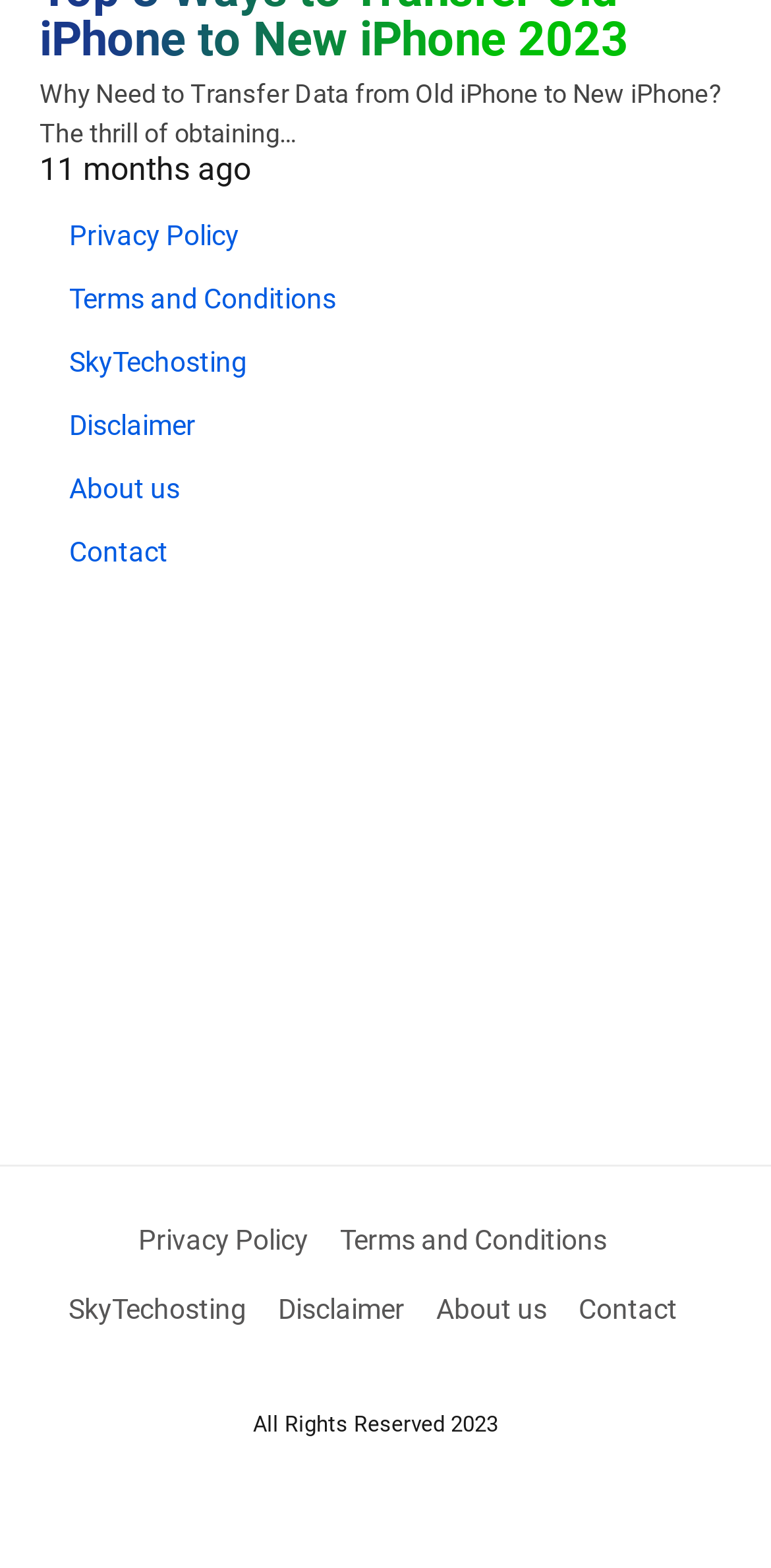Find the bounding box coordinates corresponding to the UI element with the description: "Terms and Conditions". The coordinates should be formatted as [left, top, right, bottom], with values as floats between 0 and 1.

[0.09, 0.182, 0.406, 0.201]